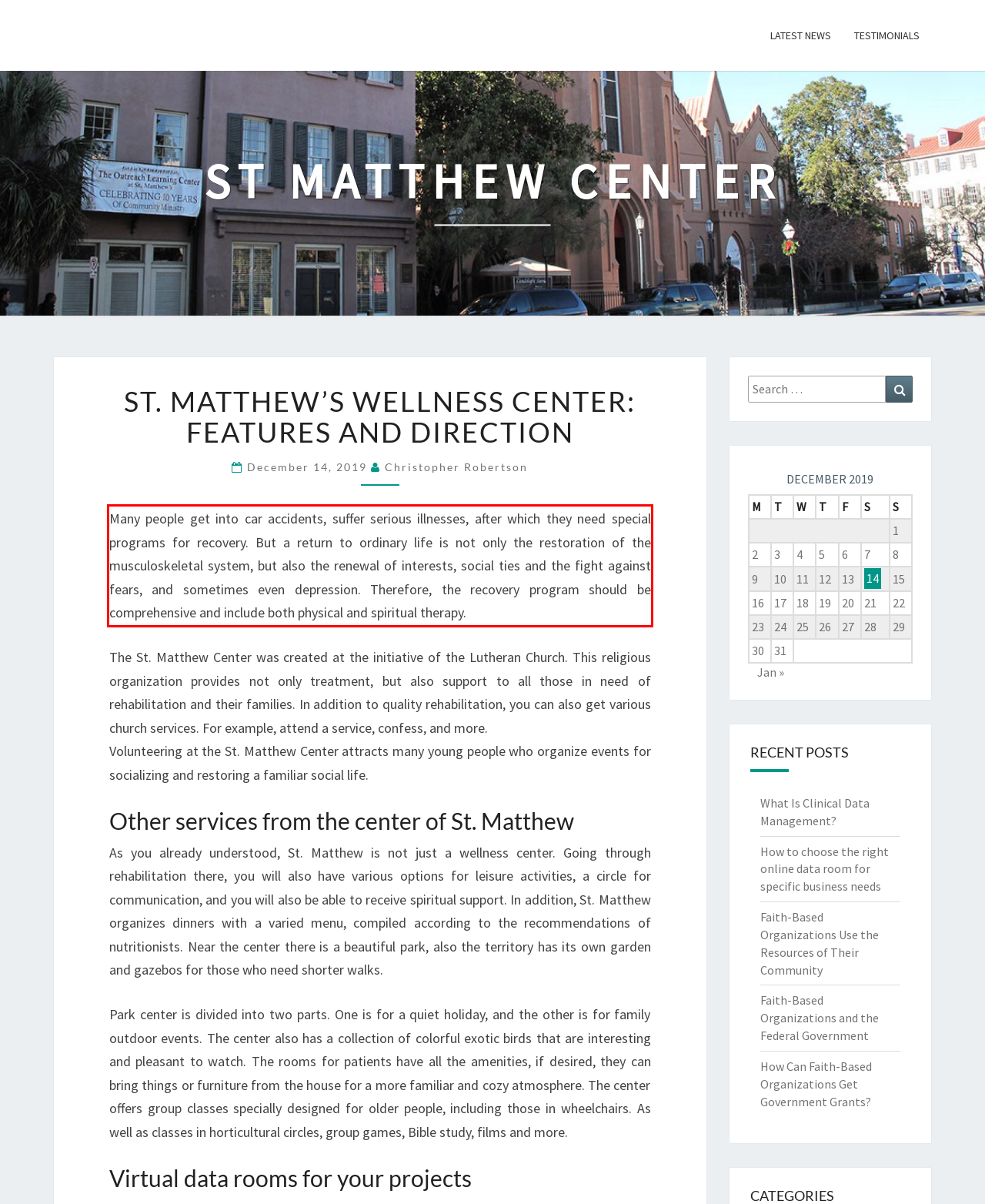Given the screenshot of the webpage, identify the red bounding box, and recognize the text content inside that red bounding box.

Many people get into car accidents, suffer serious illnesses, after which they need special programs for recovery. But a return to ordinary life is not only the restoration of the musculoskeletal system, but also the renewal of interests, social ties and the fight against fears, and sometimes even depression. Therefore, the recovery program should be comprehensive and include both physical and spiritual therapy.